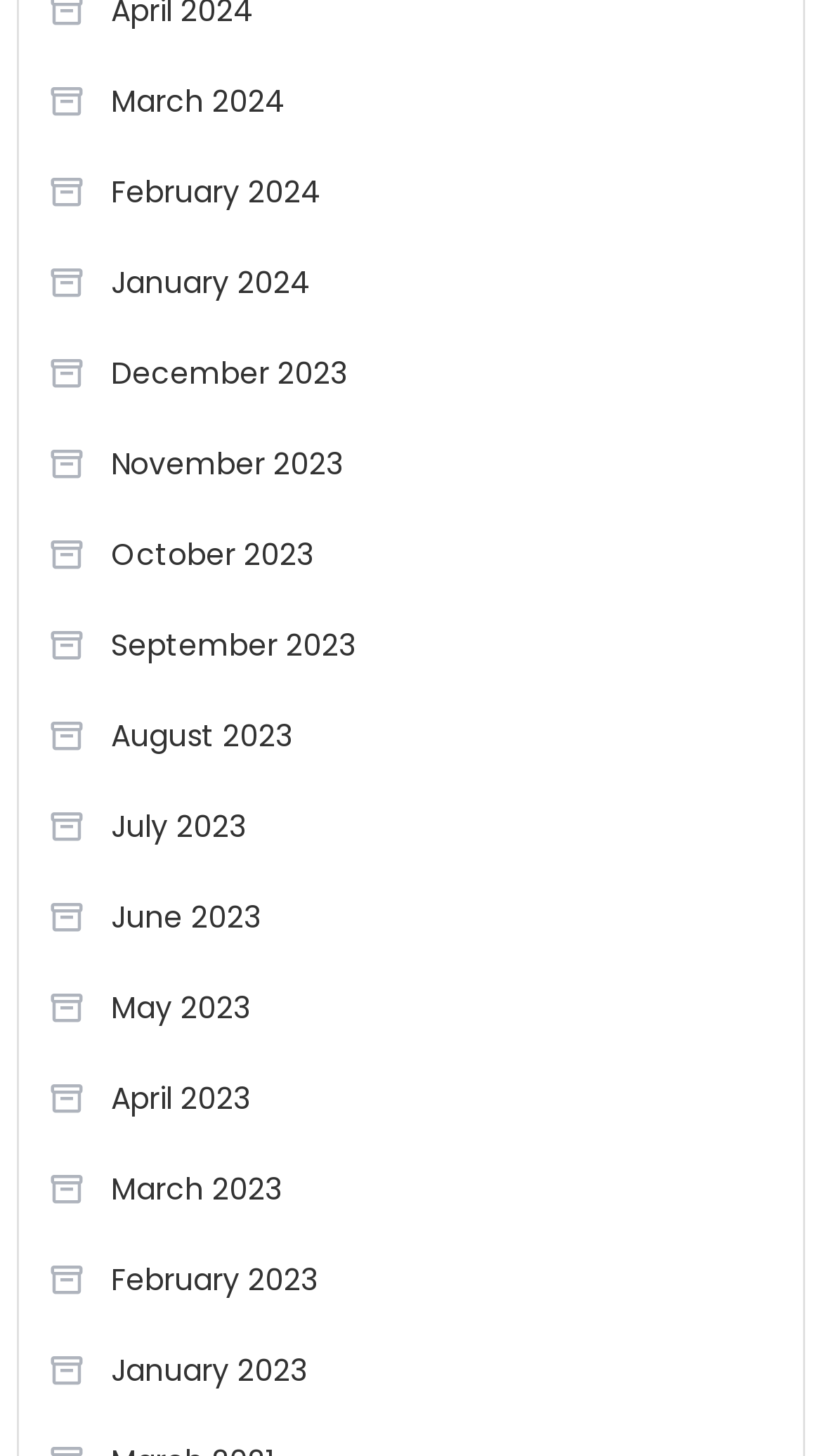Give a one-word or one-phrase response to the question:
Are the months listed in chronological order?

Yes